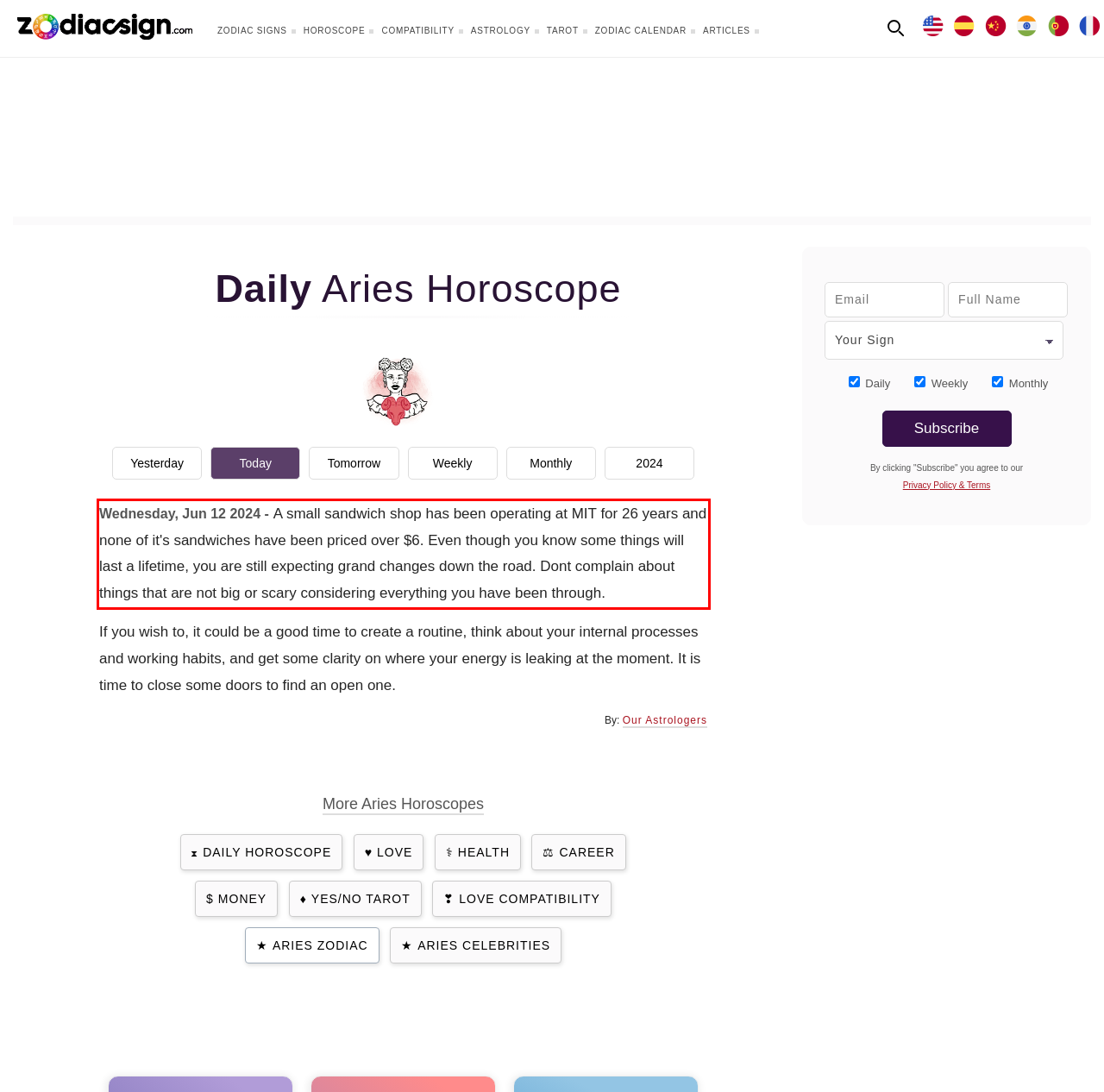Look at the provided screenshot of the webpage and perform OCR on the text within the red bounding box.

A small sandwich shop has been operating at MIT for 26 years and none of it's sandwiches have been priced over $6. Even though you know some things will last a lifetime, you are still expecting grand changes down the road. Dont complain about things that are not big or scary considering everything you have been through.